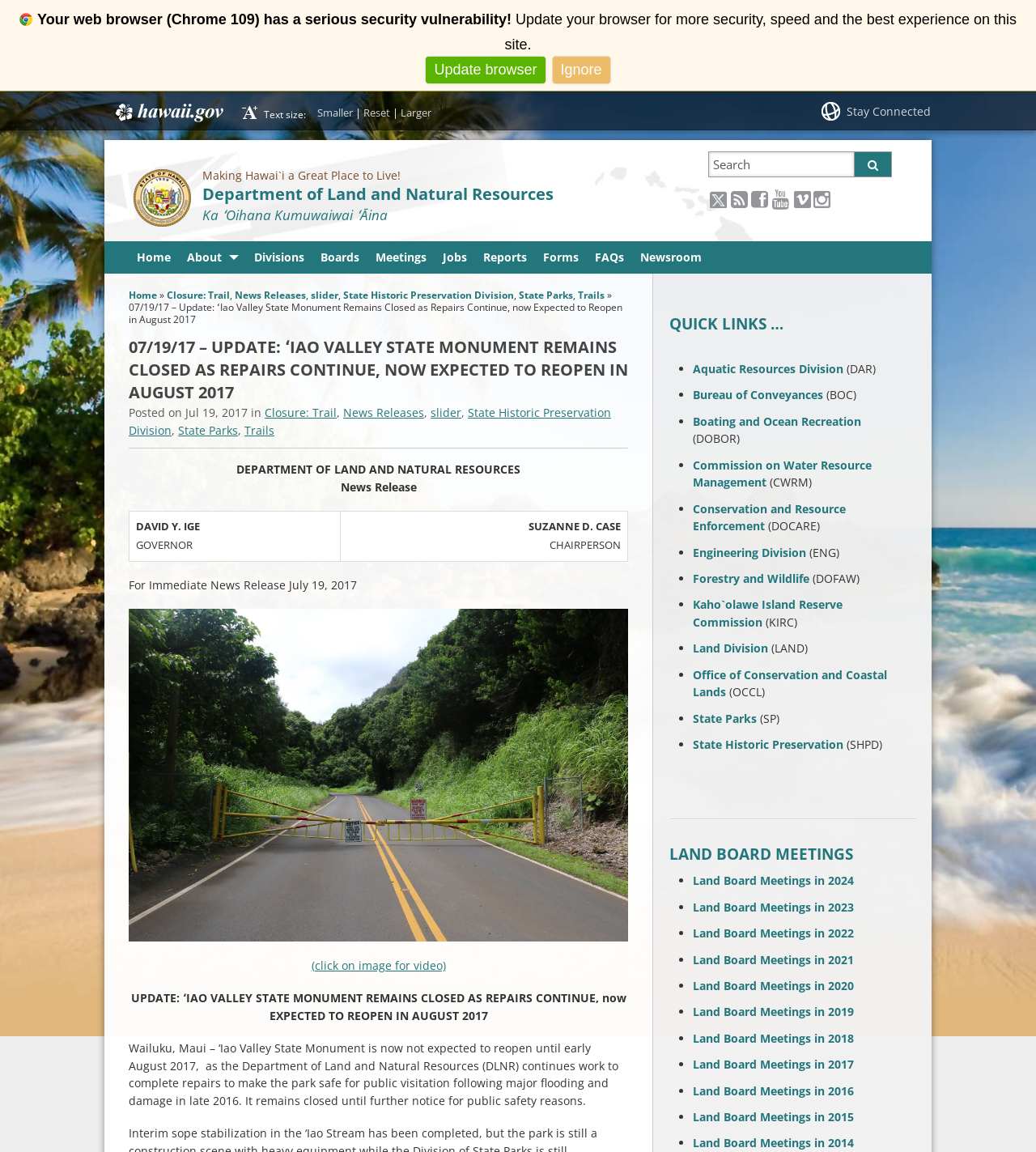Please specify the bounding box coordinates in the format (top-left x, top-left y, bottom-right x, bottom-right y), with all values as floating point numbers between 0 and 1. Identify the bounding box of the UI element described by: Land Board Meetings in 2022

[0.669, 0.803, 0.824, 0.817]